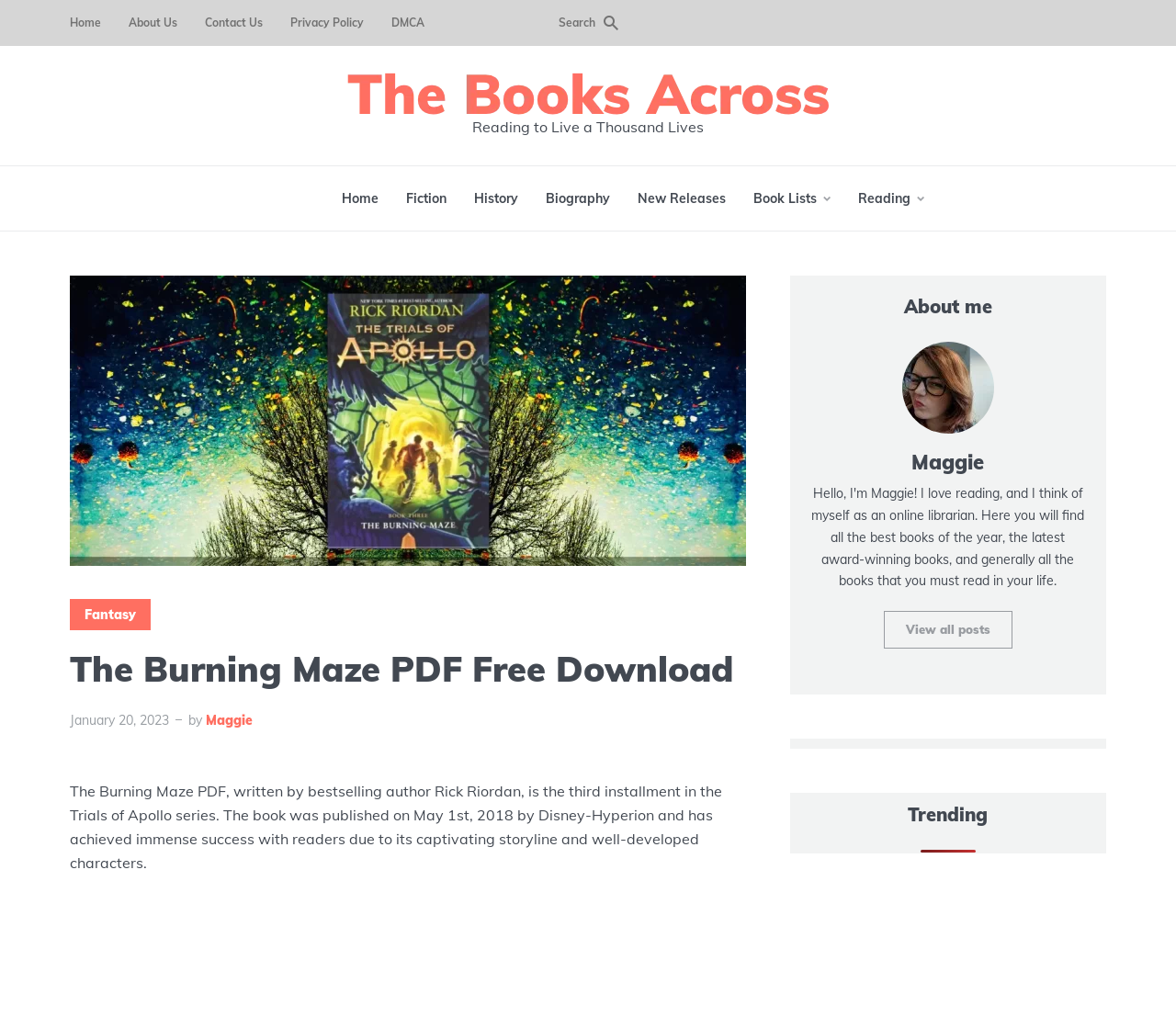Locate the bounding box coordinates of the clickable area needed to fulfill the instruction: "go to home page".

[0.059, 0.0, 0.086, 0.045]